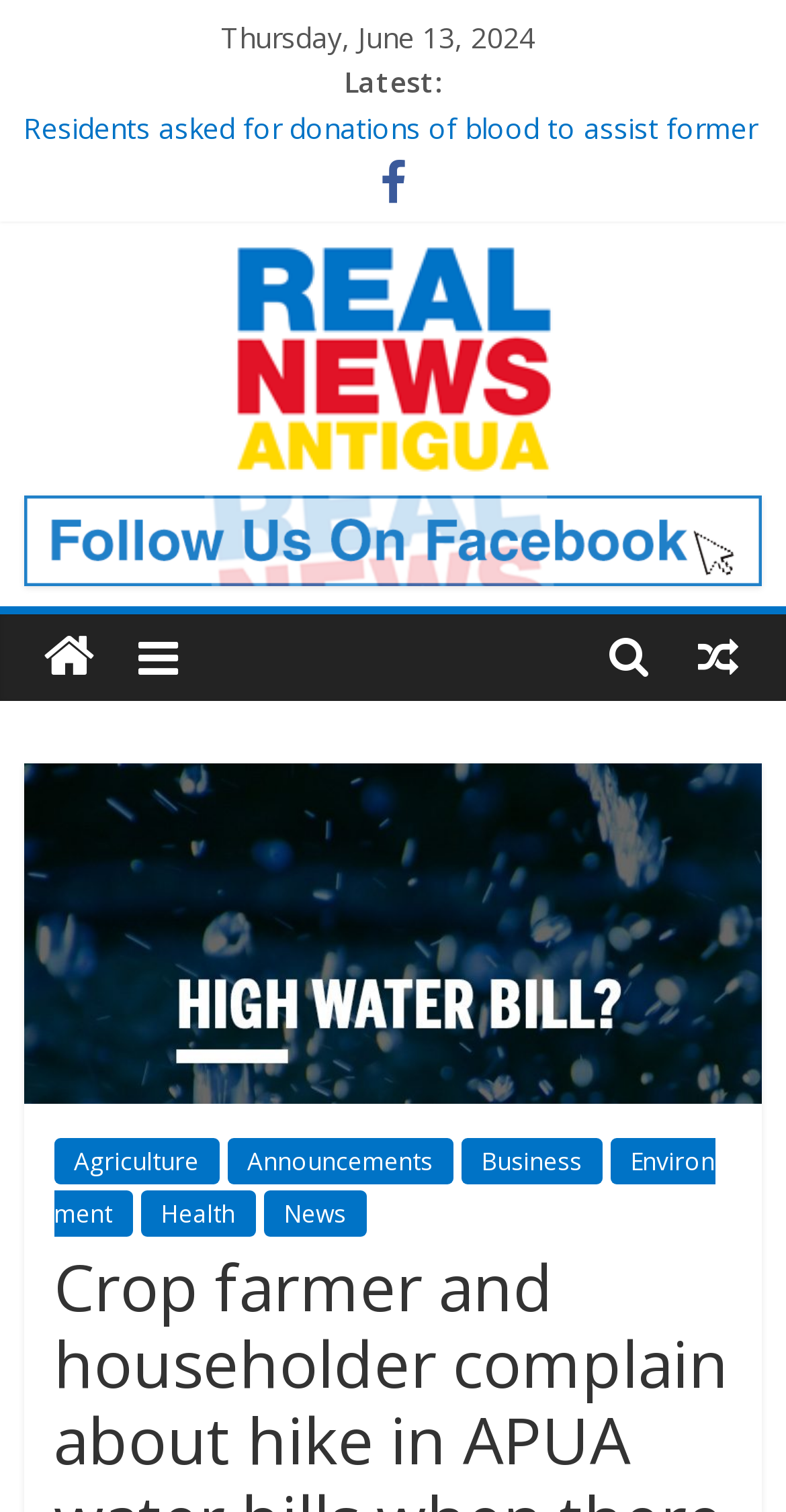How many news links are listed below the 'Latest:' label?
Please respond to the question with a detailed and thorough explanation.

I counted the number of link elements below the 'Latest:' label, which is located at the top of the webpage. I found 5 links with news titles.